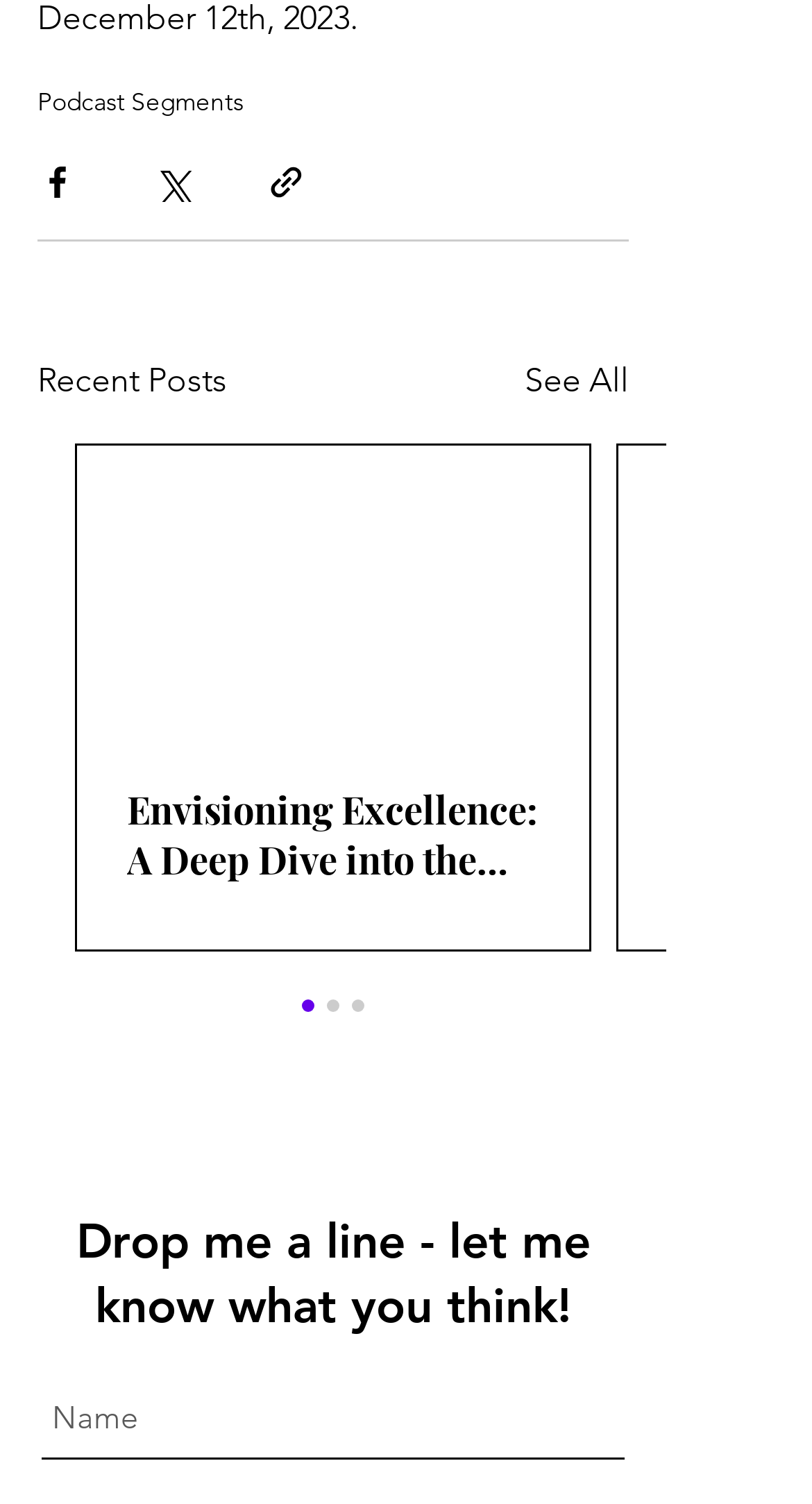Find the bounding box coordinates of the element you need to click on to perform this action: 'Click on Podcast Segments'. The coordinates should be represented by four float values between 0 and 1, in the format [left, top, right, bottom].

[0.046, 0.057, 0.3, 0.078]